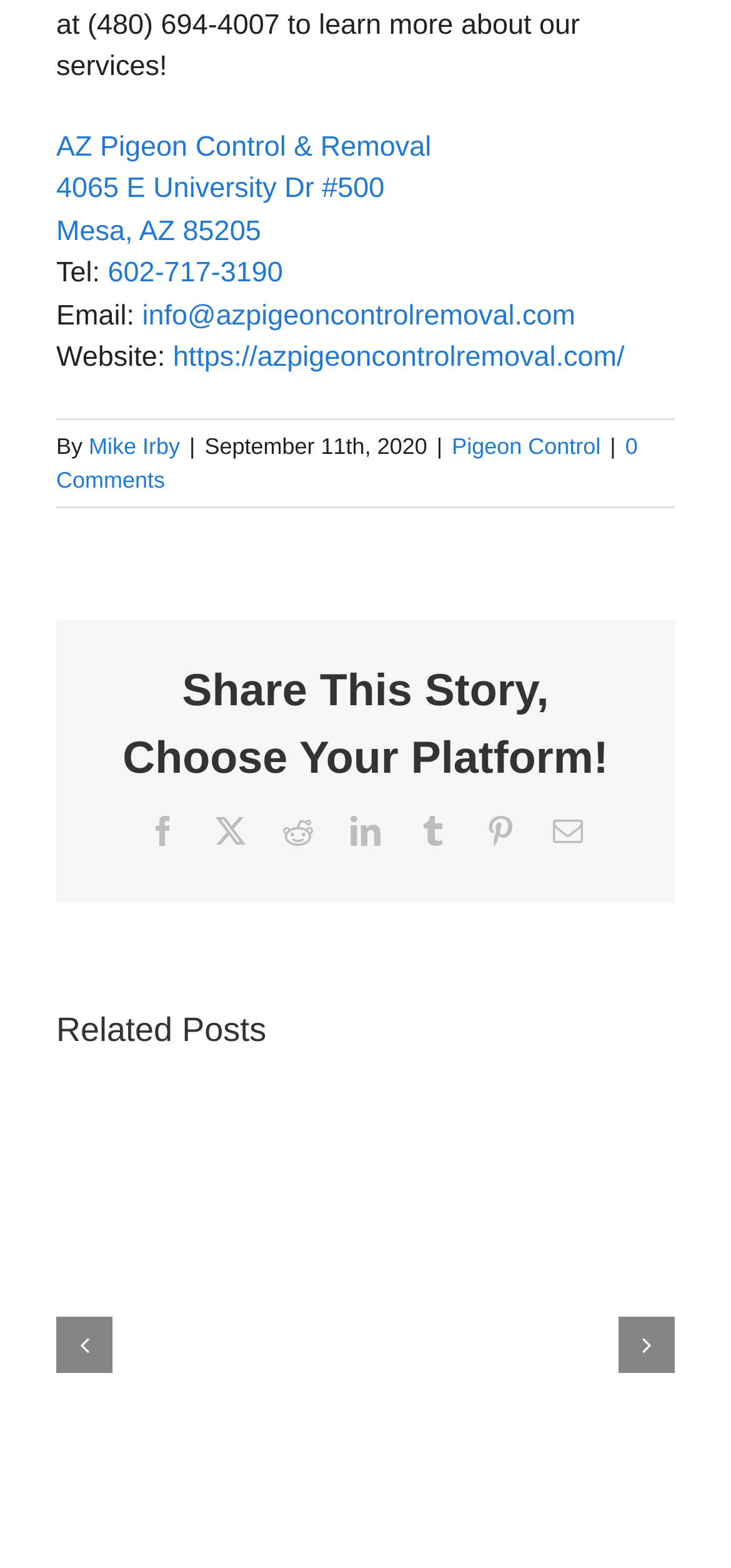What is the phone number to learn more about services?
Answer the question with a single word or phrase by looking at the picture.

602-717-3190